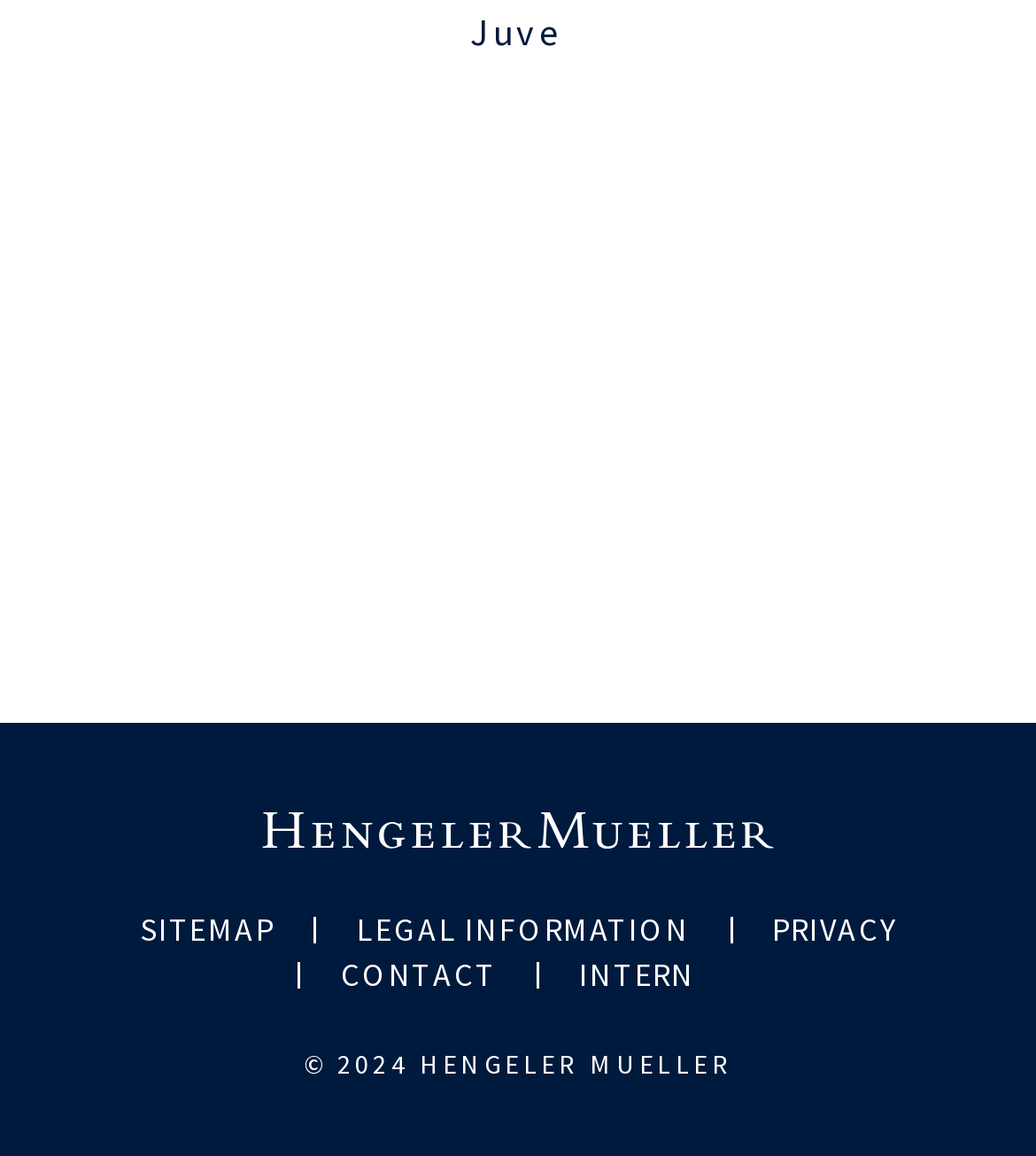What is the copyright year?
Use the image to give a comprehensive and detailed response to the question.

I found the copyright year by looking at the StaticText element with the text '© 2024 HENGELER MUELLER' which is located at the bottom of the webpage.